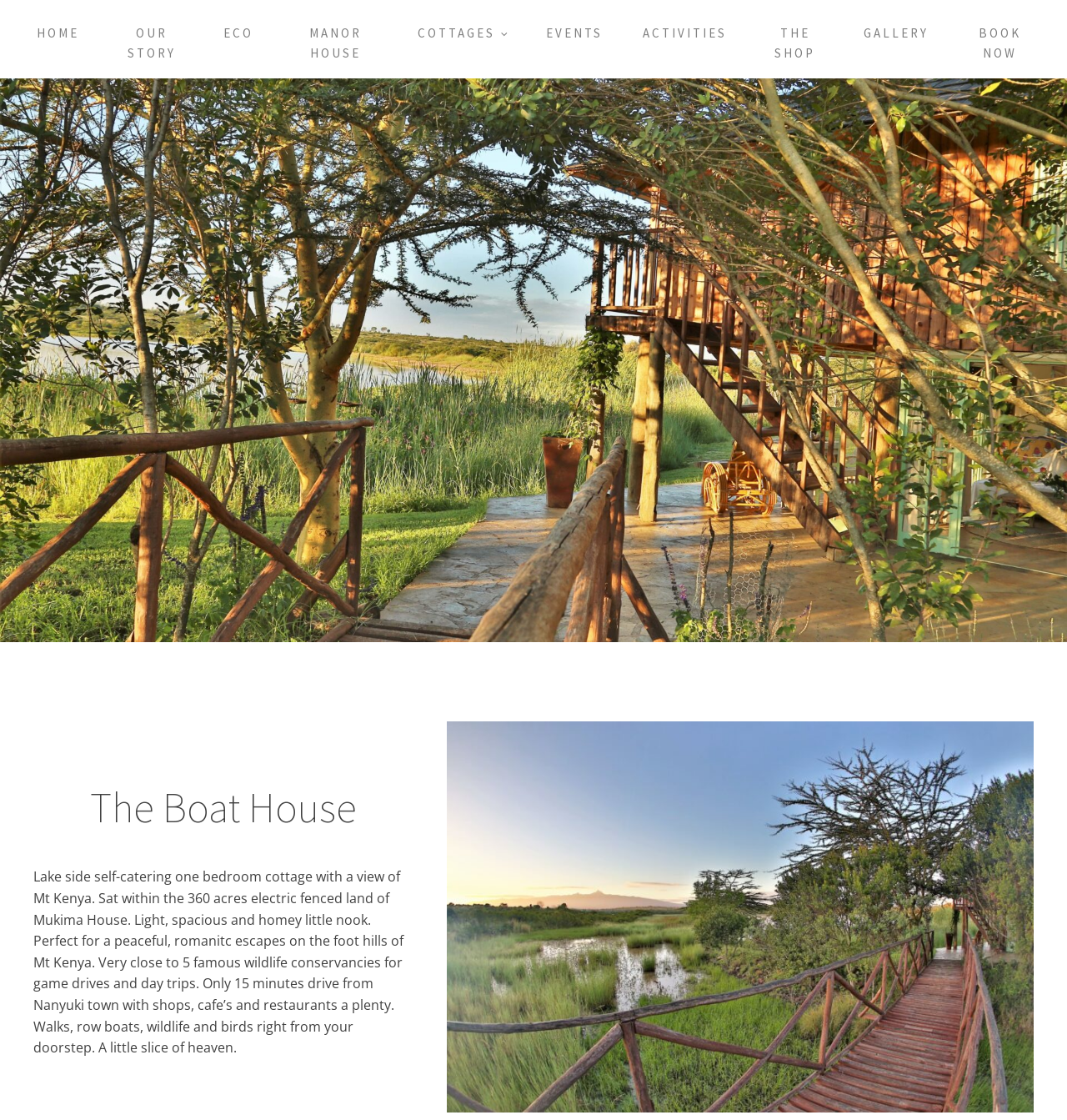How many acres of land does Mukima House have?
Please provide a detailed and comprehensive answer to the question.

I found the information in the description of the cottage, which states that it is 'sat within the 360 acres electric fenced land of Mukima House'.